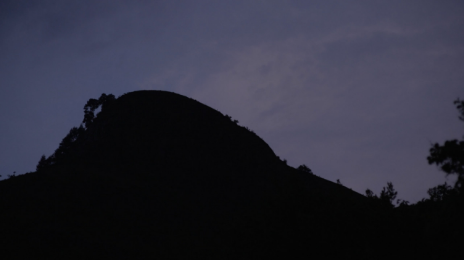Please reply to the following question using a single word or phrase: 
What is the purpose of the image in the context of the event?

to evoke tranquility and reflection